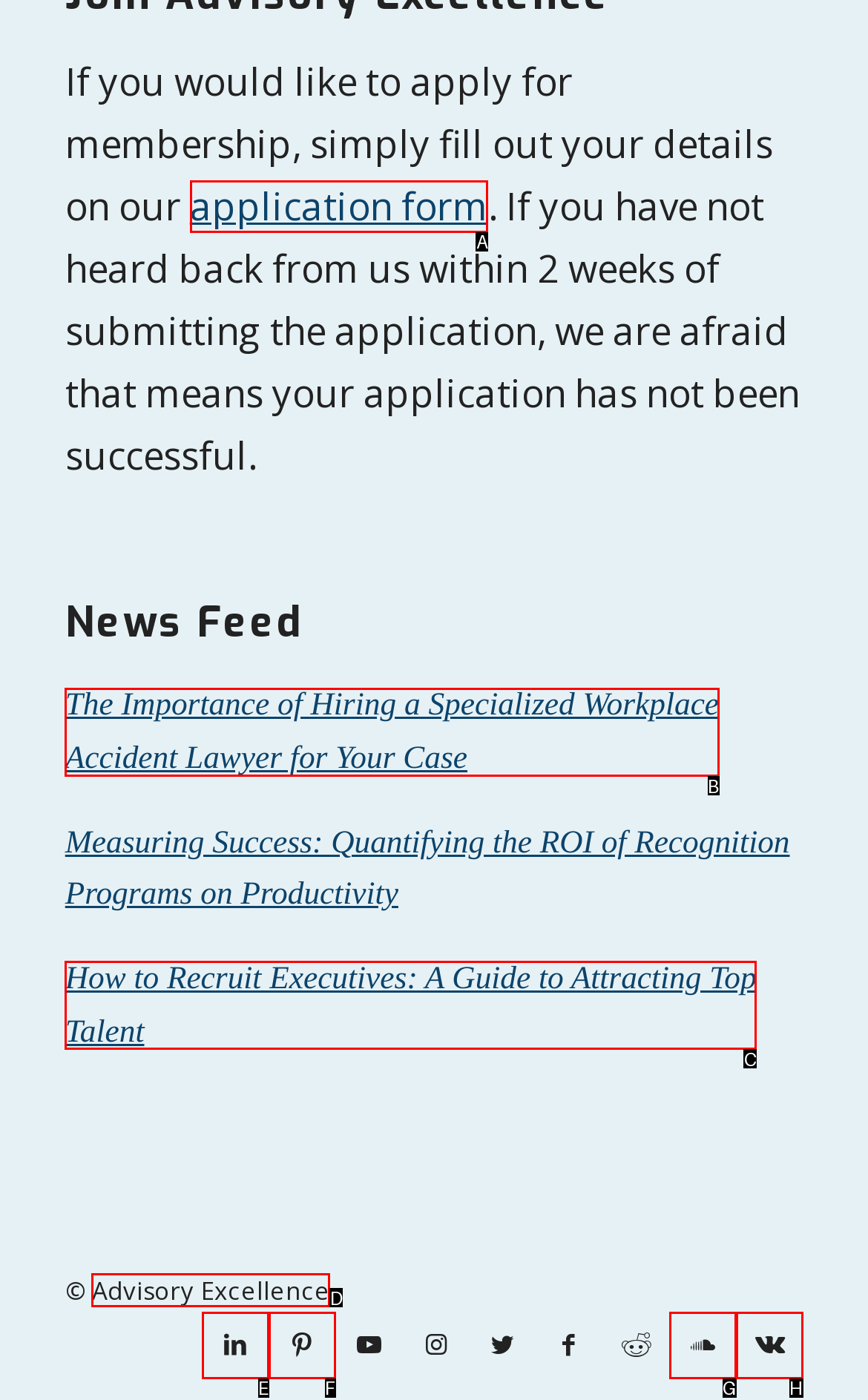Tell me which letter corresponds to the UI element that should be clicked to fulfill this instruction: fill out the application form
Answer using the letter of the chosen option directly.

A